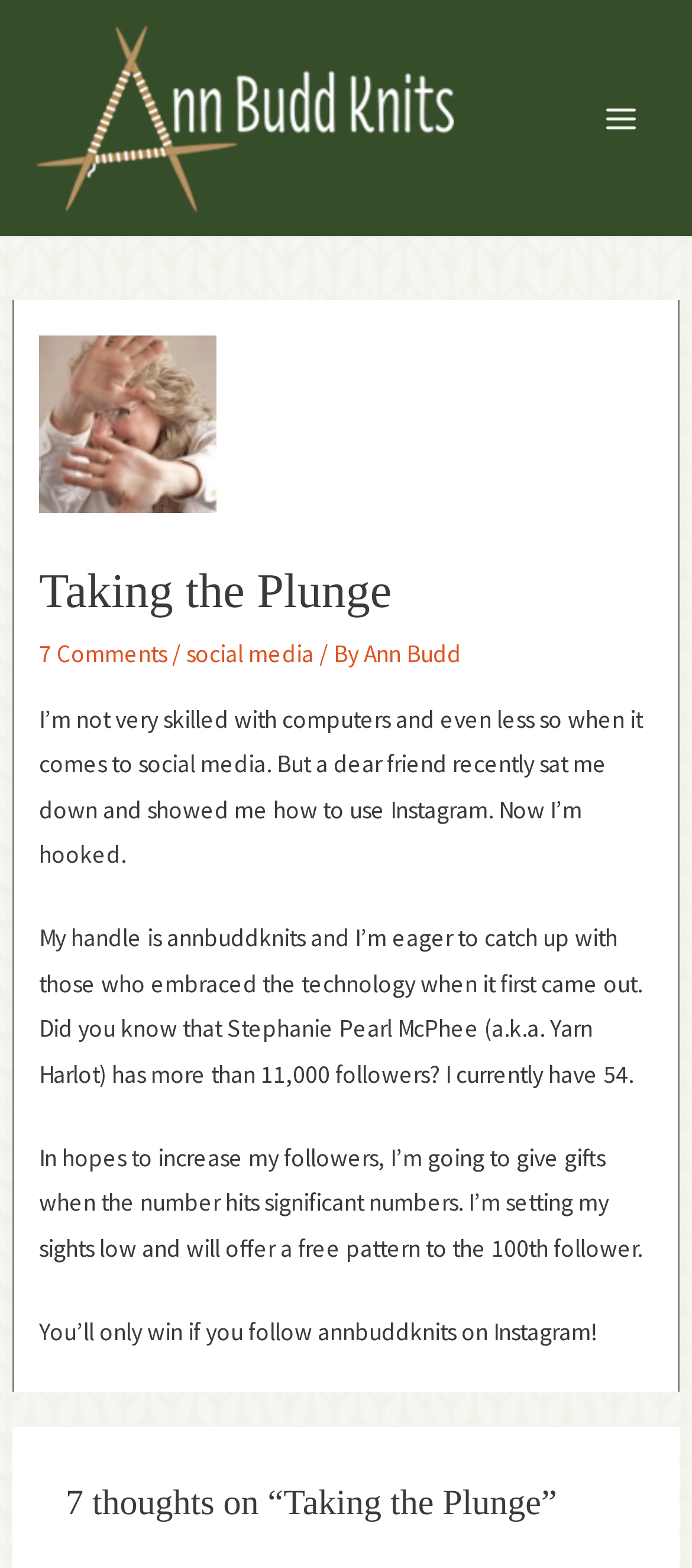From the given element description: "social media", find the bounding box for the UI element. Provide the coordinates as four float numbers between 0 and 1, in the order [left, top, right, bottom].

[0.269, 0.408, 0.454, 0.427]